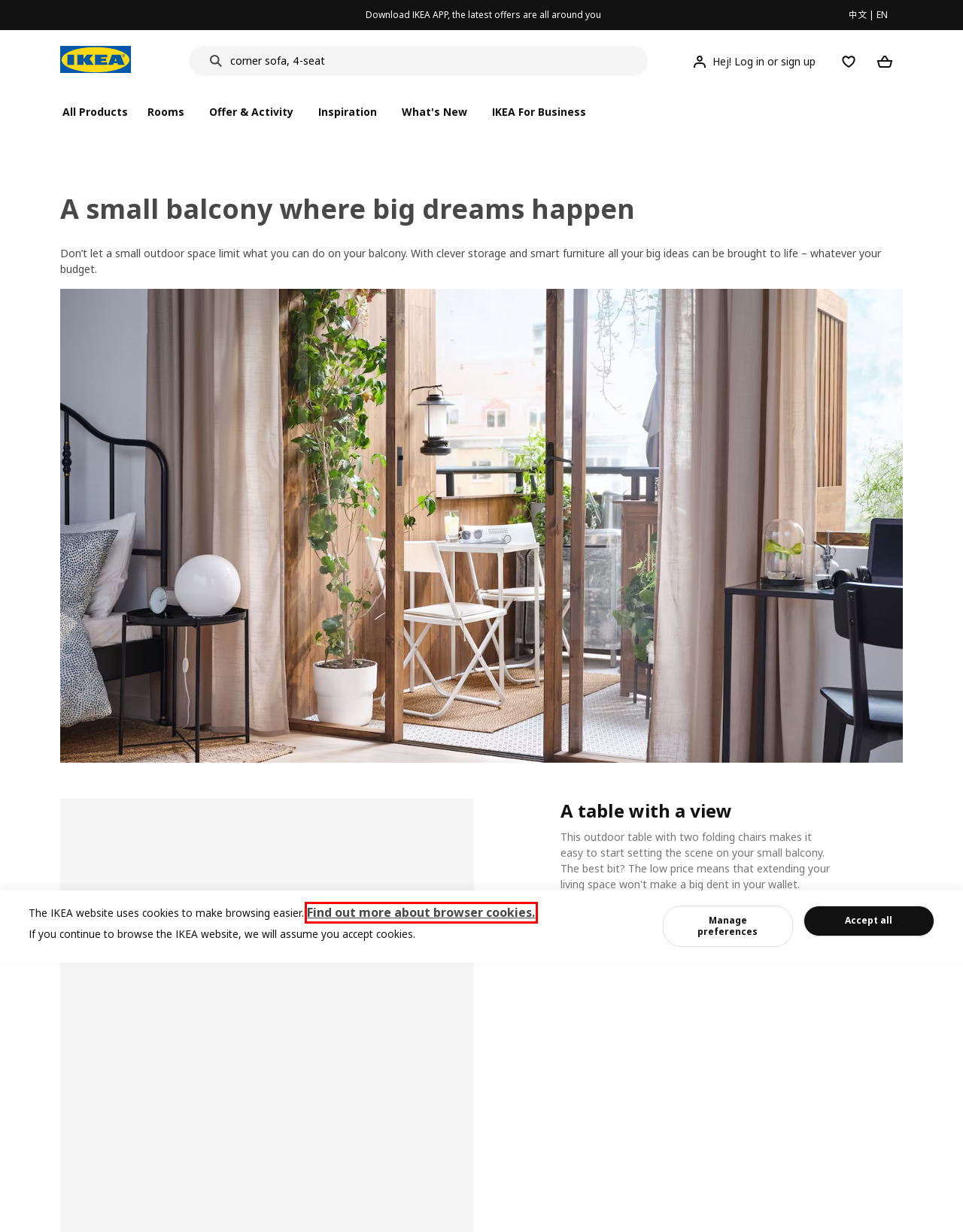Check out the screenshot of a webpage with a red rectangle bounding box. Select the best fitting webpage description that aligns with the new webpage after clicking the element inside the bounding box. Here are the candidates:
A. Online delivery area_IKEA
B. IKEA Cookie Policy
C. 全国互联网安全管理平台
D. Secure it
E. Press contacts - IKEA
F. 电子营业执照验照系统
G. IKEA Gift cards_IKEA
H. Sina Visitor System

B